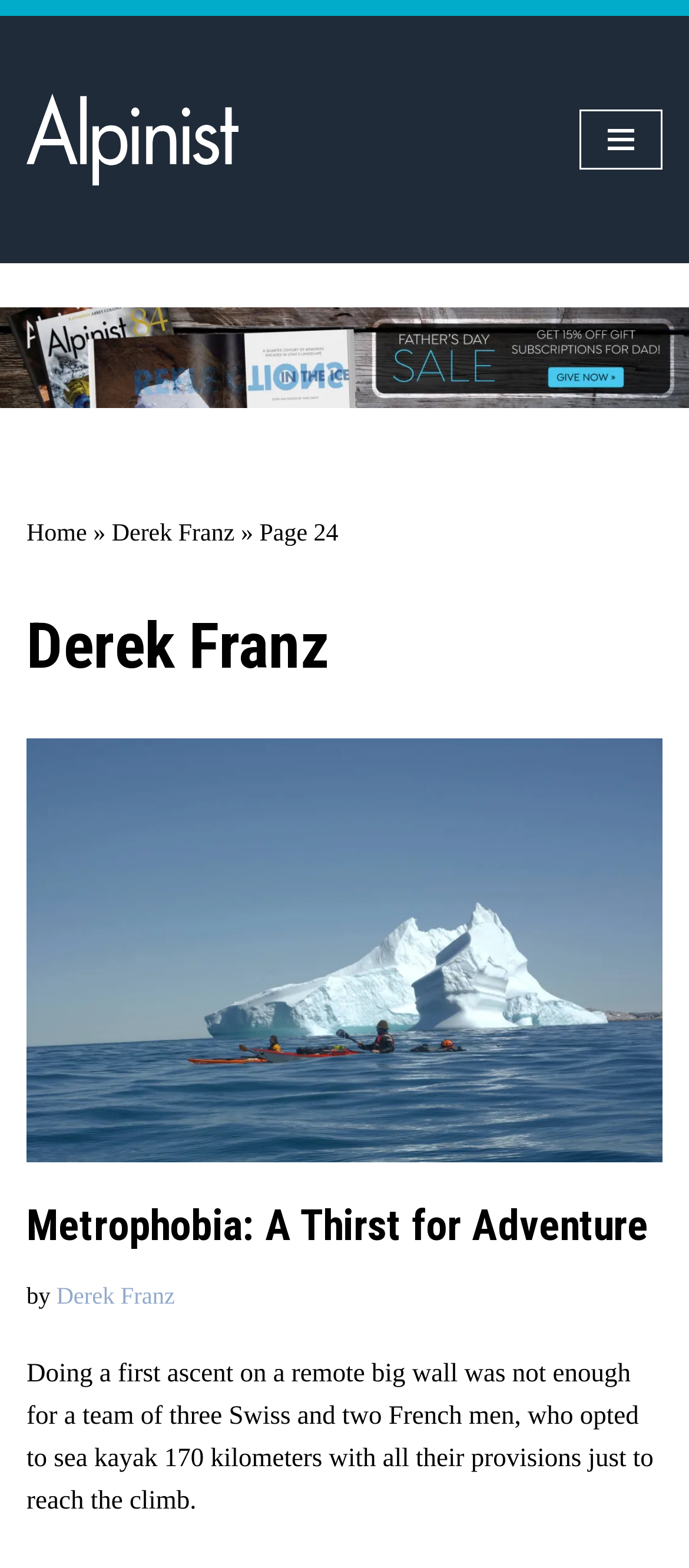Please mark the clickable region by giving the bounding box coordinates needed to complete this instruction: "Click Navigation Menu".

[0.841, 0.07, 0.962, 0.108]